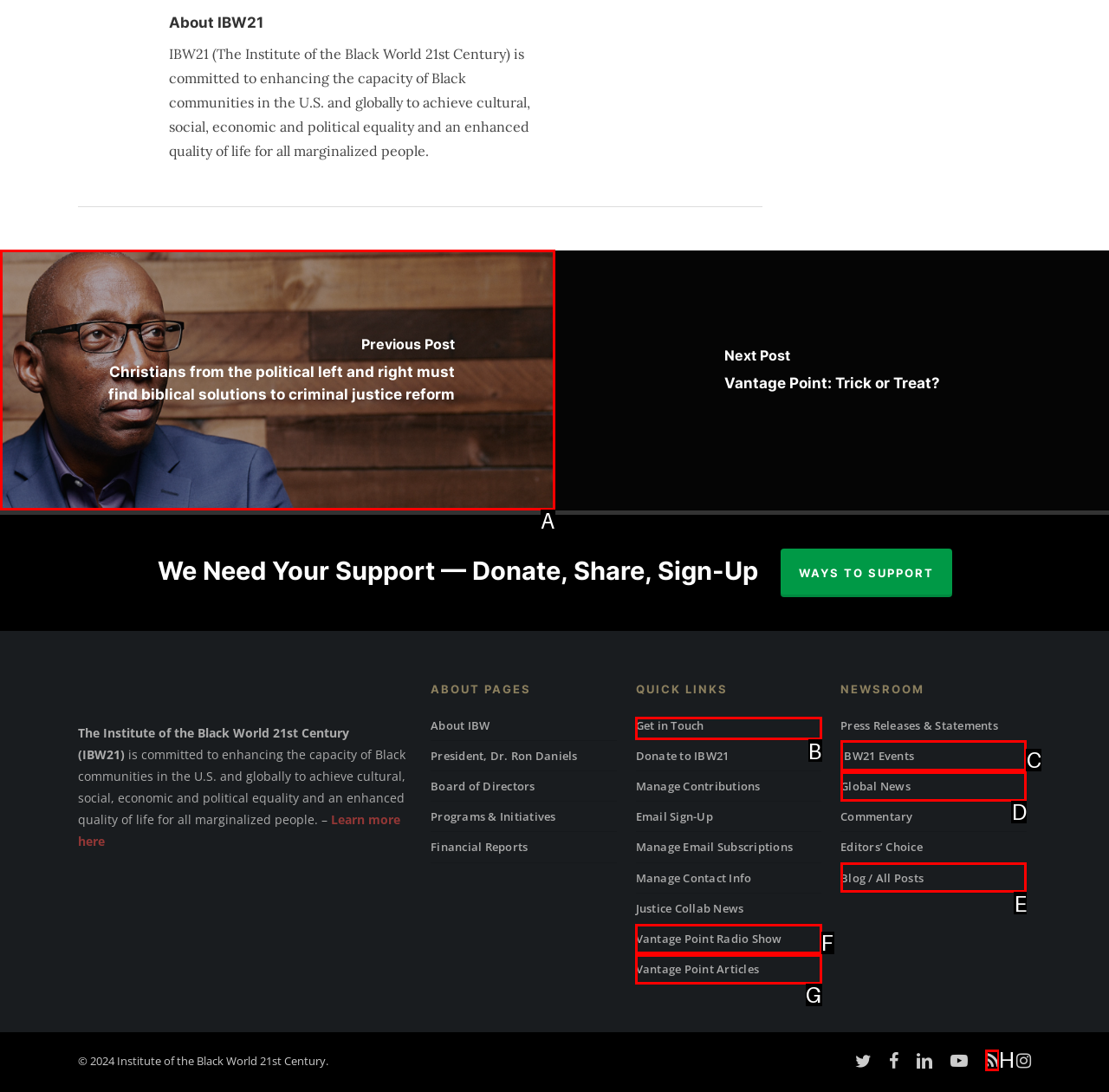Point out the letter of the HTML element you should click on to execute the task: Read the previous post
Reply with the letter from the given options.

A